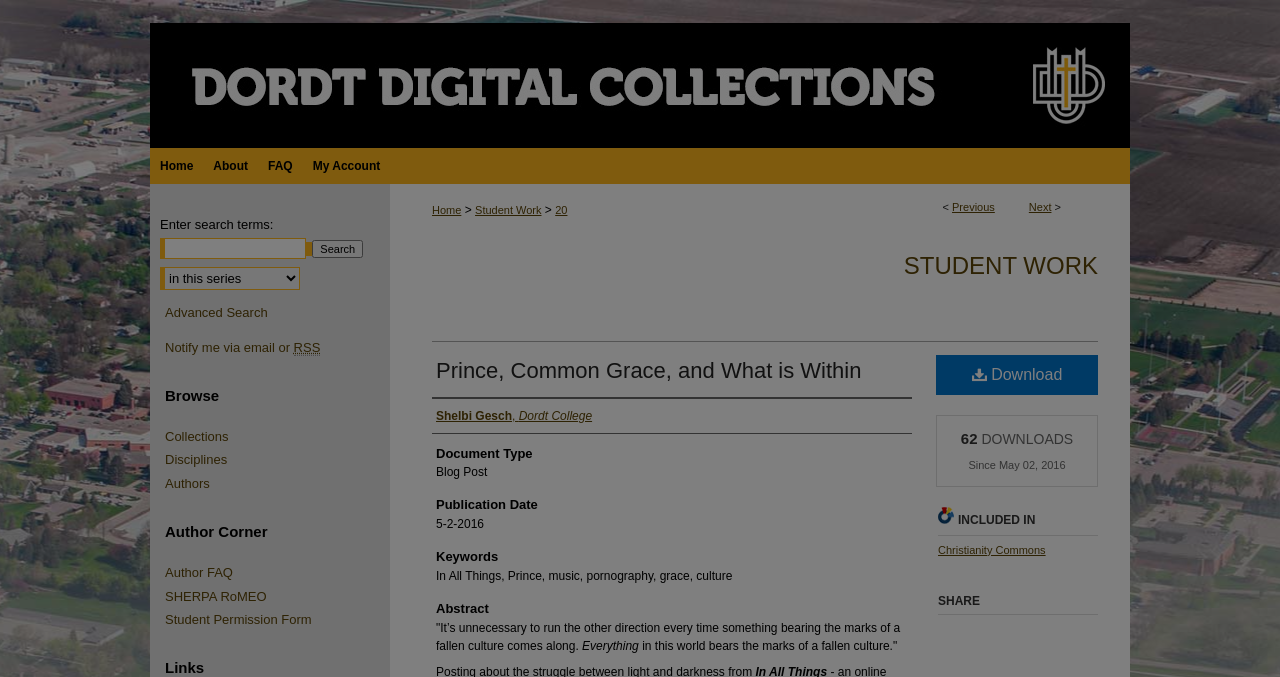Give a one-word or one-phrase response to the question:
What is the author of the student work?

Shelbi Gesch, Dordt College